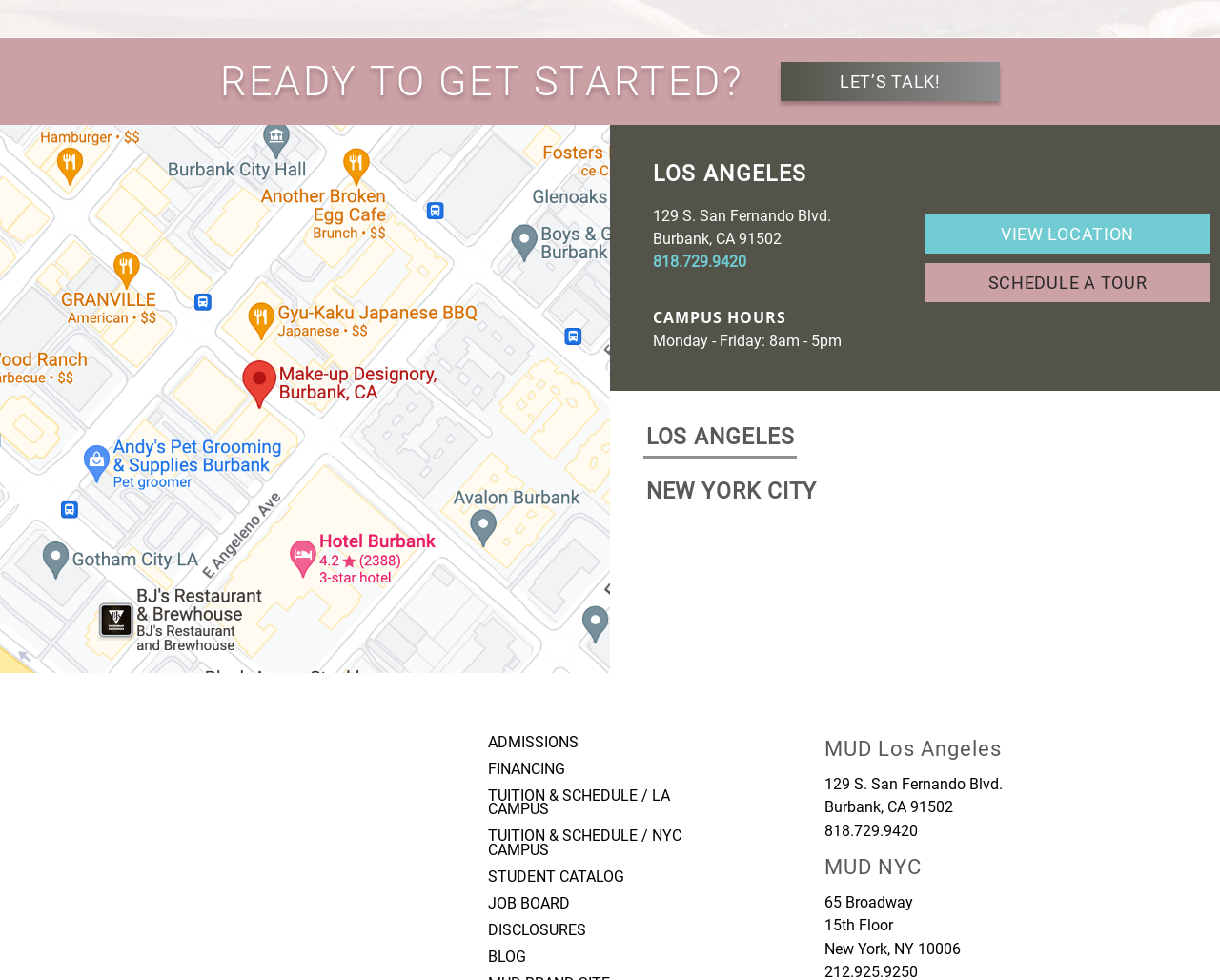Determine the bounding box coordinates of the target area to click to execute the following instruction: "Click on 'LET’S TALK!' to get started."

[0.64, 0.063, 0.819, 0.103]